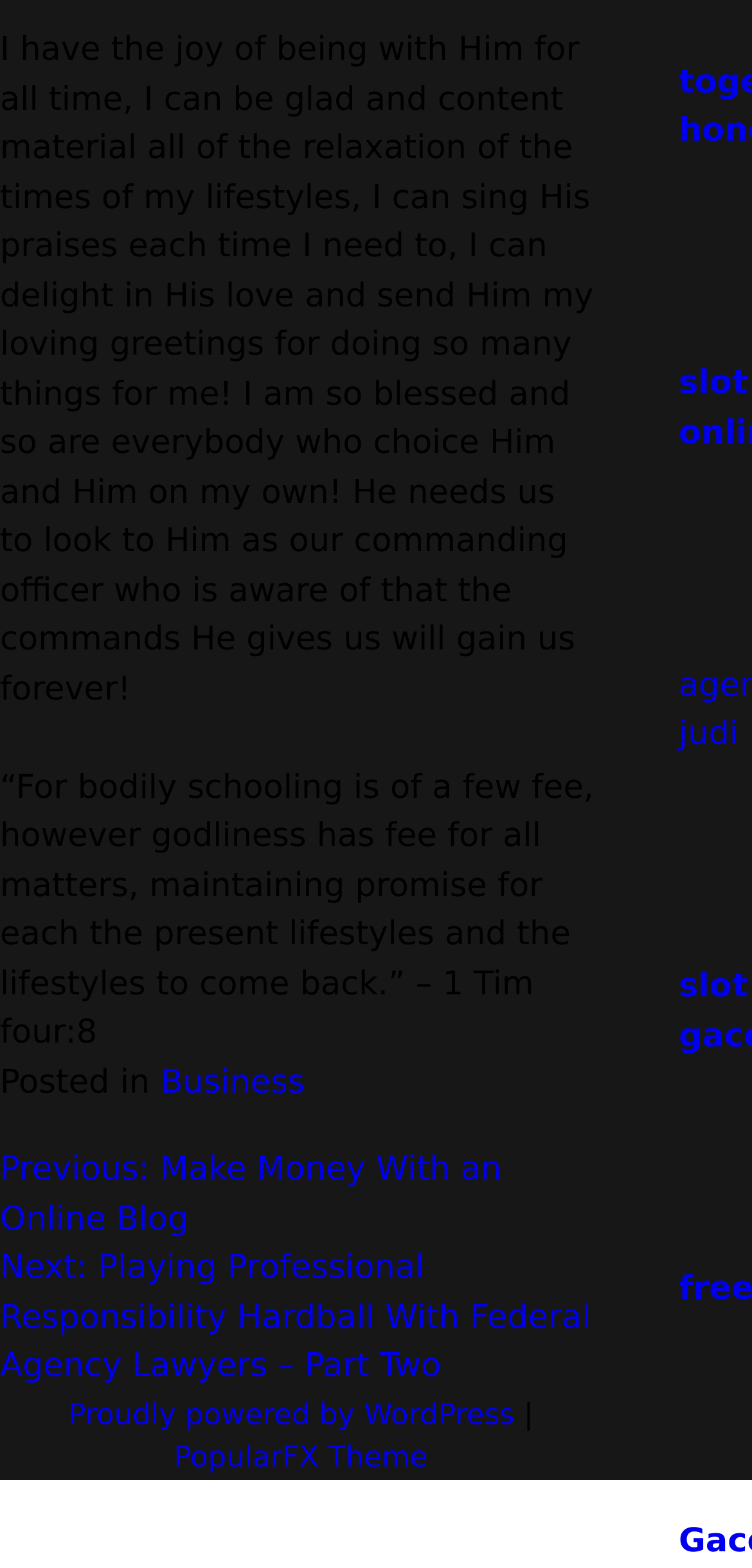What is the topic of the first quote?
Please provide a comprehensive answer to the question based on the webpage screenshot.

The first quote is from 1 Tim 4:8, which talks about the importance of godliness. The quote is '“For bodily exercise is of some value, but godliness has value for all things, holding promise for both the present life and the life to come.”' Therefore, the topic of the first quote is godliness.